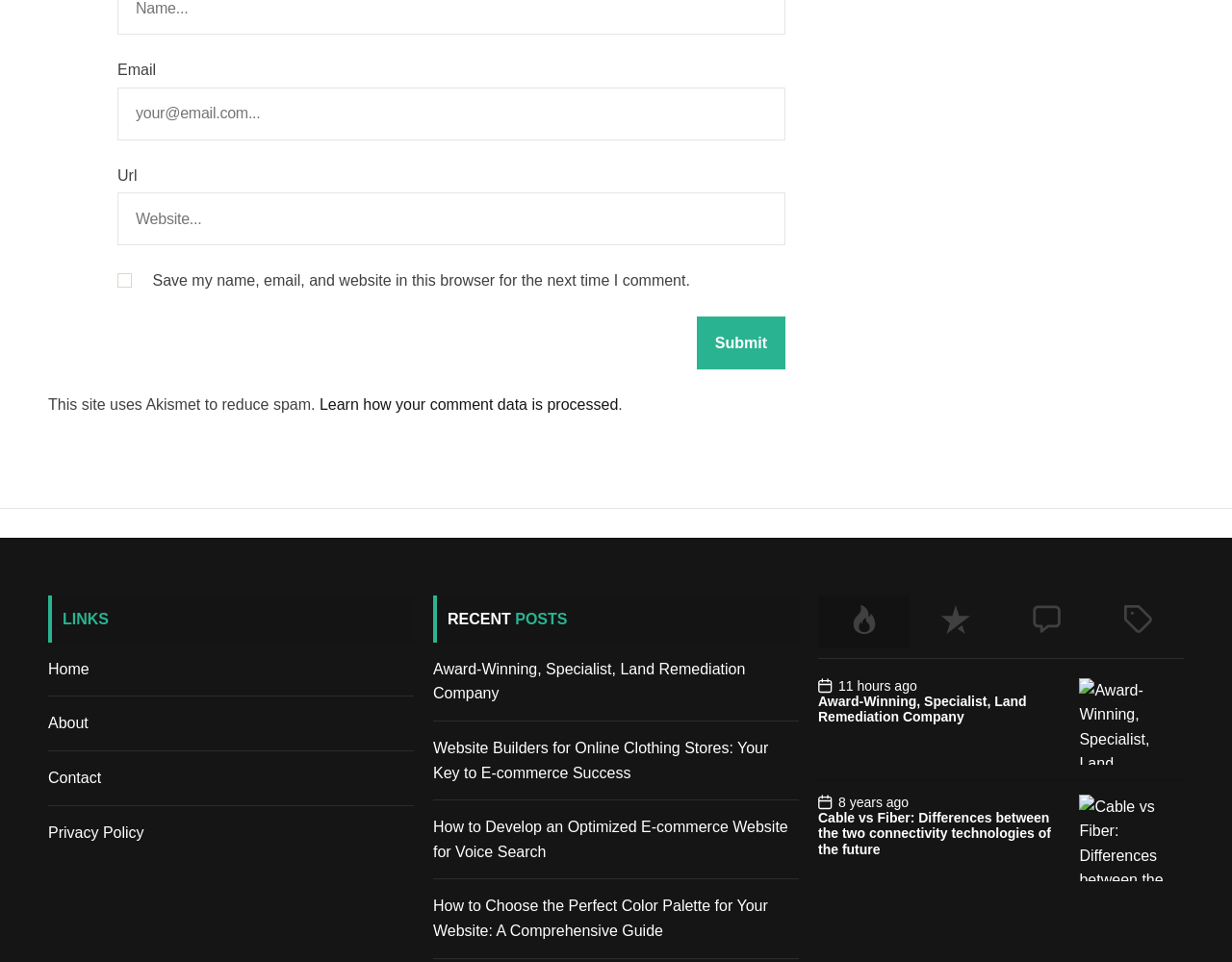Please specify the bounding box coordinates of the element that should be clicked to execute the given instruction: 'Submit a comment'. Ensure the coordinates are four float numbers between 0 and 1, expressed as [left, top, right, bottom].

[0.565, 0.329, 0.638, 0.384]